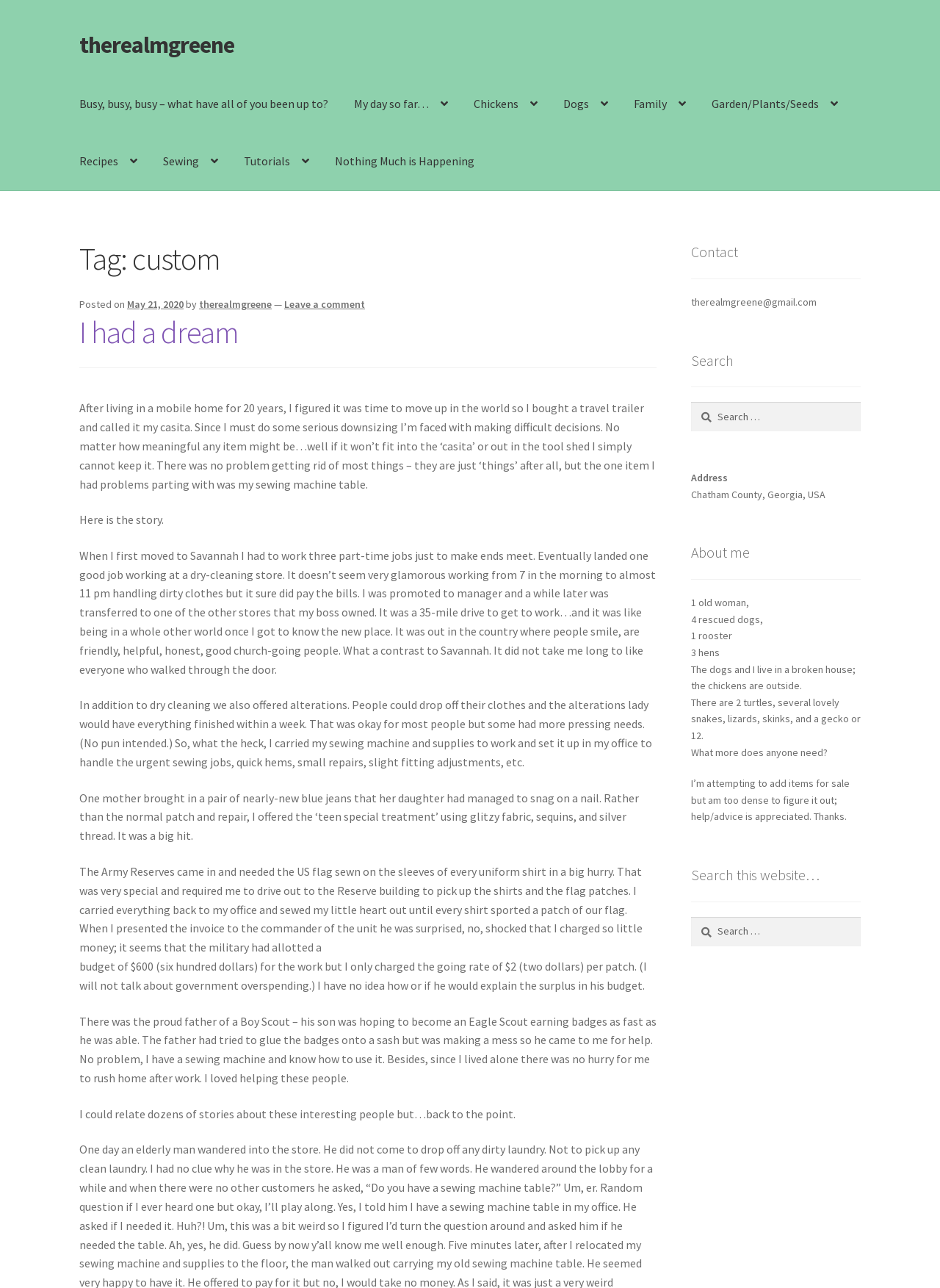What is the topic of the blog post?
Look at the webpage screenshot and answer the question with a detailed explanation.

I inferred the topic by reading the first few sentences of the blog post, which talks about the author moving from a mobile home to a travel trailer and downsizing their belongings.